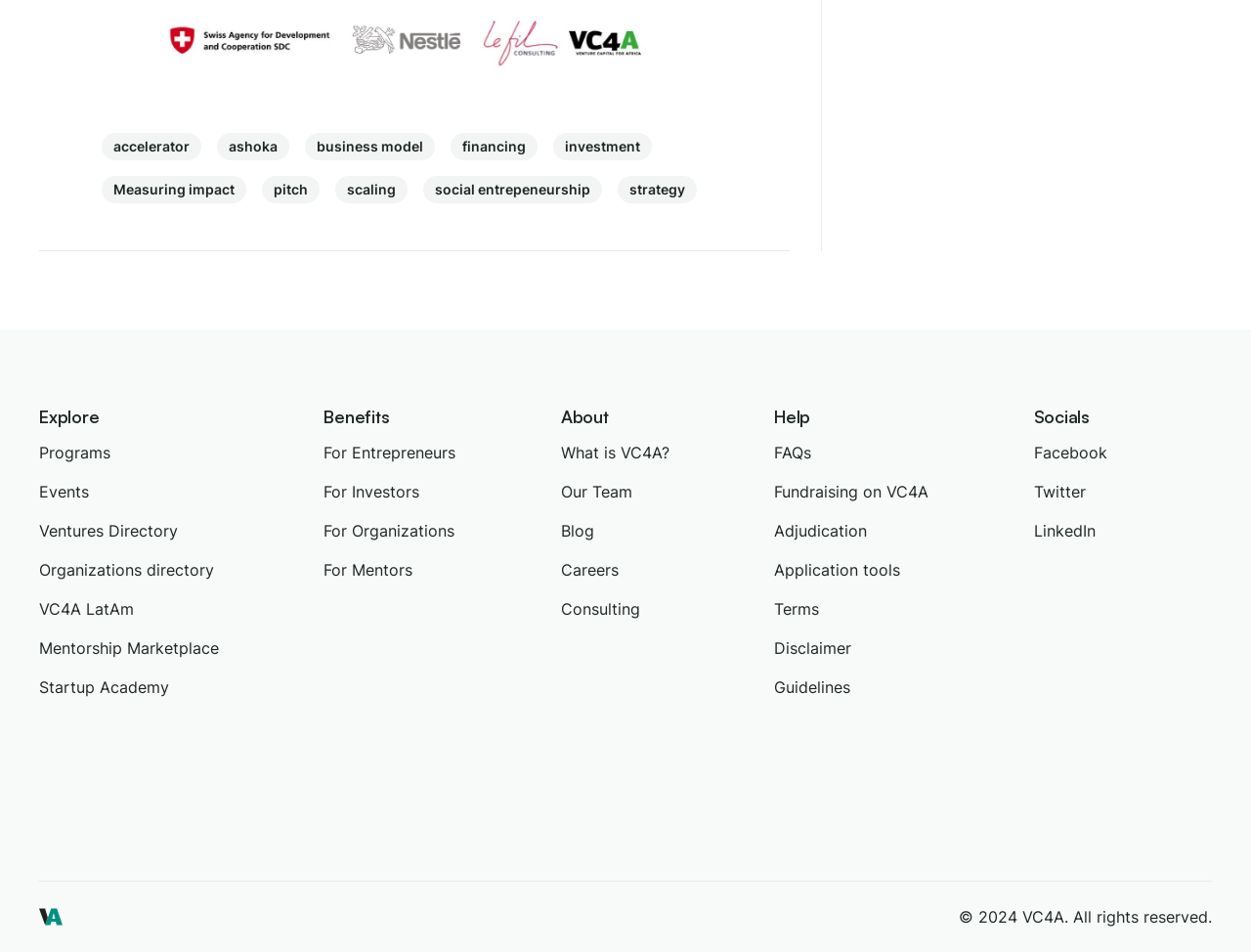Refer to the image and answer the question with as much detail as possible: What is the last link in the 'Benefits' section?

In the 'Benefits' section, I found the last link to be 'For Mentors' with its bounding box coordinates being [0.259, 0.587, 0.448, 0.611].